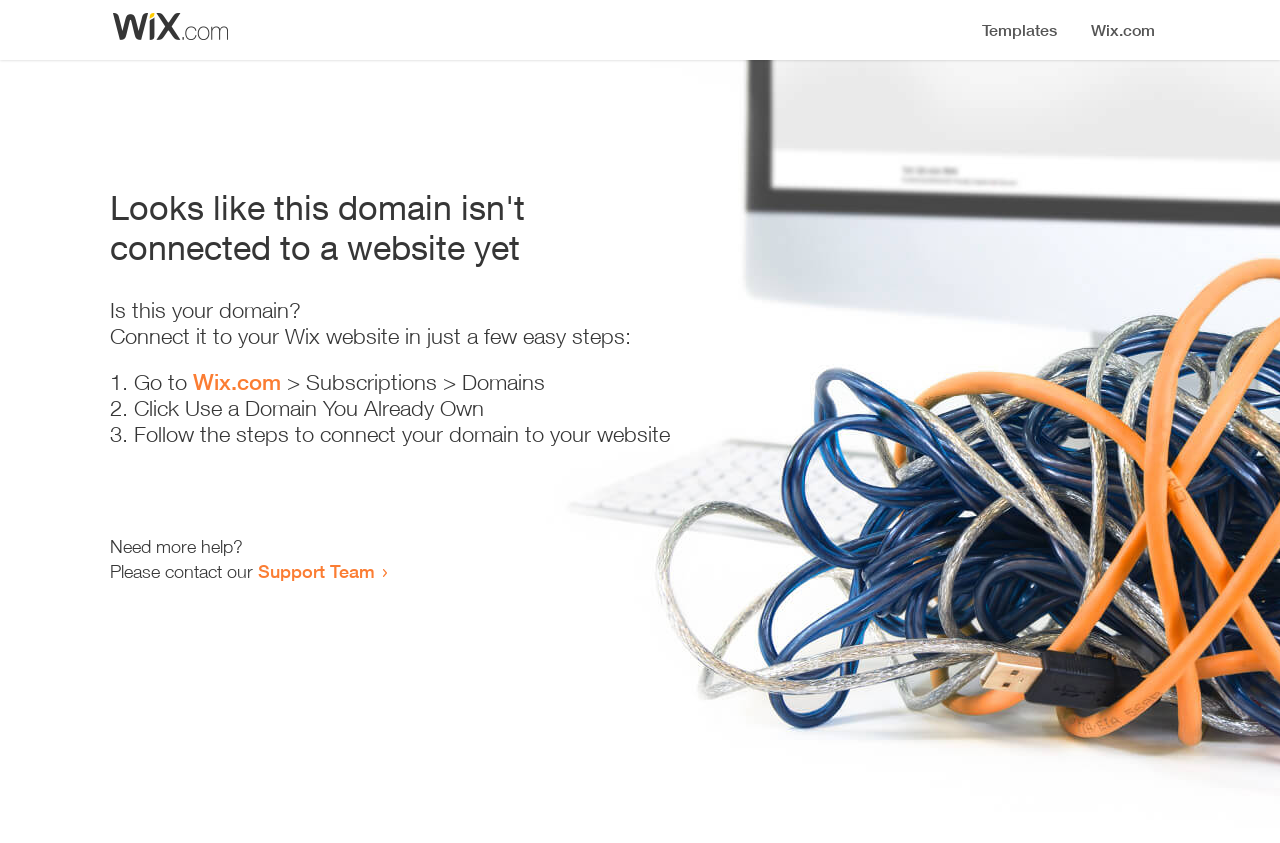How many steps are required to connect the domain?
Based on the image, answer the question with a single word or brief phrase.

3